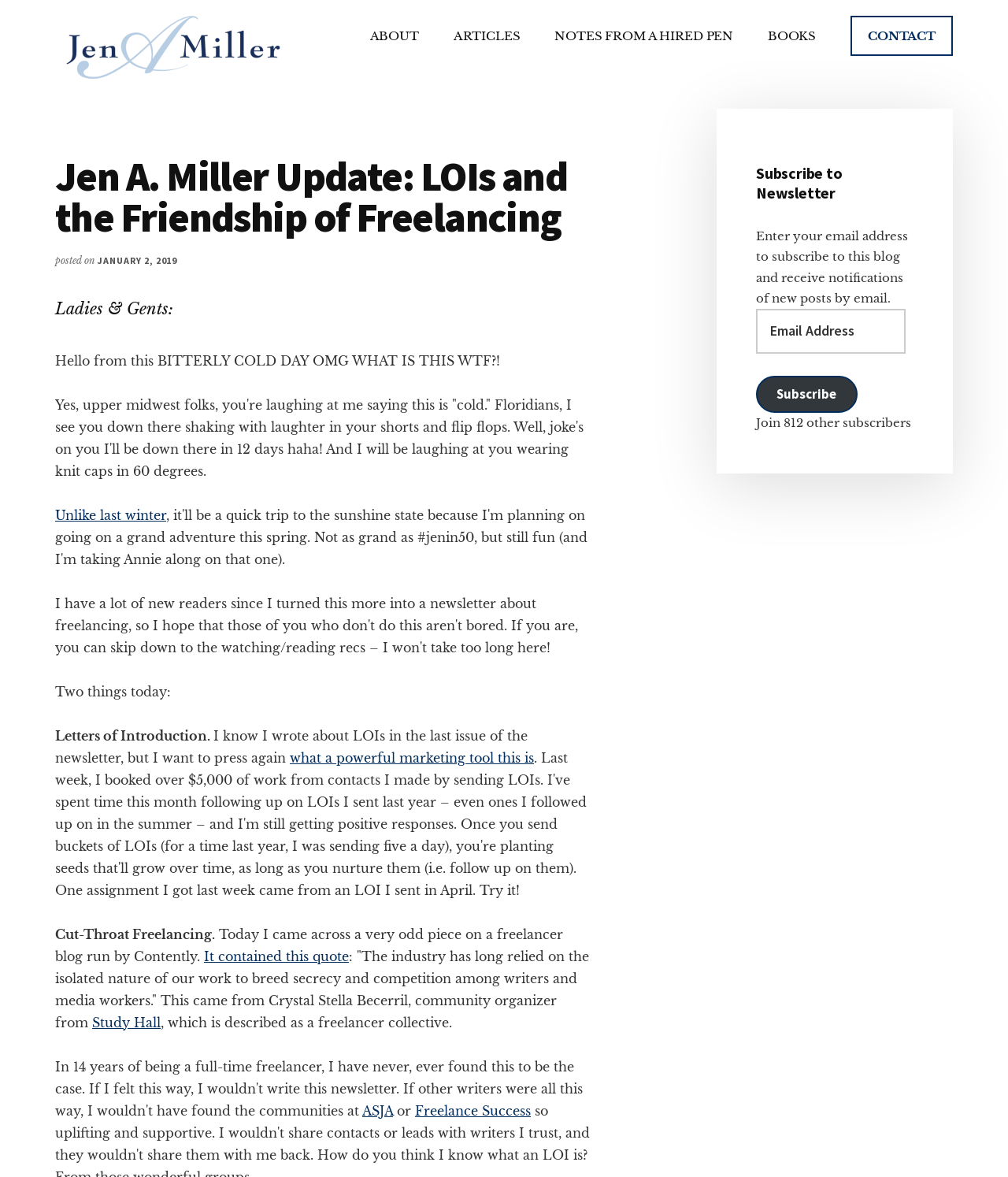Please predict the bounding box coordinates of the element's region where a click is necessary to complete the following instruction: "Click on the 'NOTES FROM A HIRED PEN' link". The coordinates should be represented by four float numbers between 0 and 1, i.e., [left, top, right, bottom].

[0.535, 0.014, 0.743, 0.048]